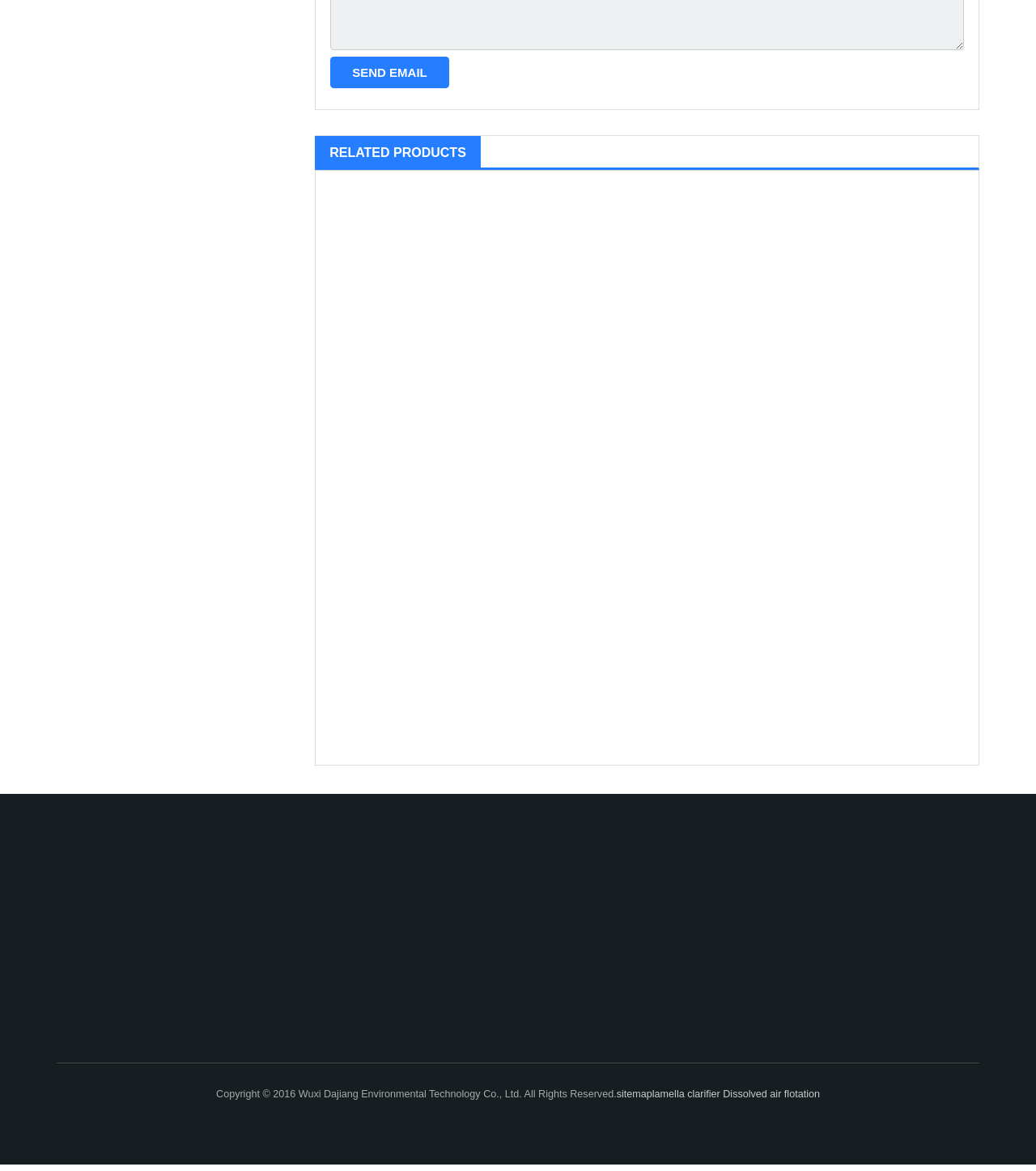What are the related products listed on the webpage?
Can you give a detailed and elaborate answer to the question?

The webpage lists several related products, including SUS316 Polymer Preparation Units, New Technology DAF Dissolved Air Flotation Systems, High Rate Solid Contact Compact Controlling Sludge In Lamella Clarifiers, and others, which are all related to water treatment and wastewater management.